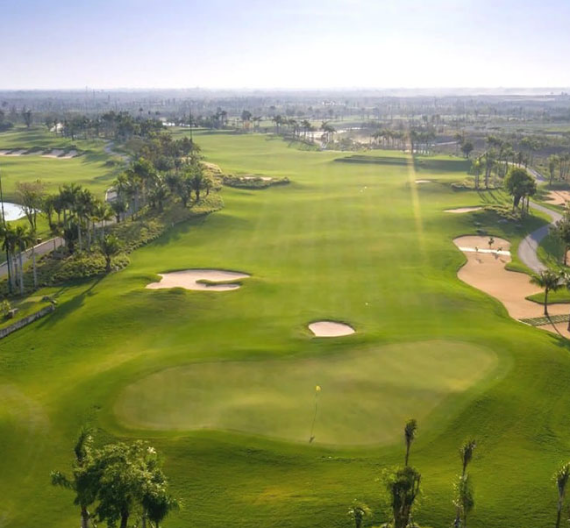What is the purpose of the sand bunkers?
Look at the image and respond with a one-word or short-phrase answer.

To create obstacles